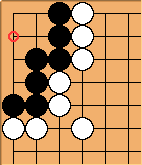Offer a detailed caption for the image presented.

The image presents a Go board scenario, illustrating a strategic position in the game. The board features a combination of black and white stones arranged in an intricate formation. At the center left, a red arrow indicates a point of interest or potential move, signaling strategic significance. 

The black stones appear to control several rows with a solid structure, while the white stones threaten an expansion or response in adjacent positions. This visual representation highlights concepts such as territory, potential captures, or the establishment of influence, all critical elements in Go strategy. This diagram is likely used to analyze tactics related to forming a powerful position and understanding the implications of various moves within the context of the game.